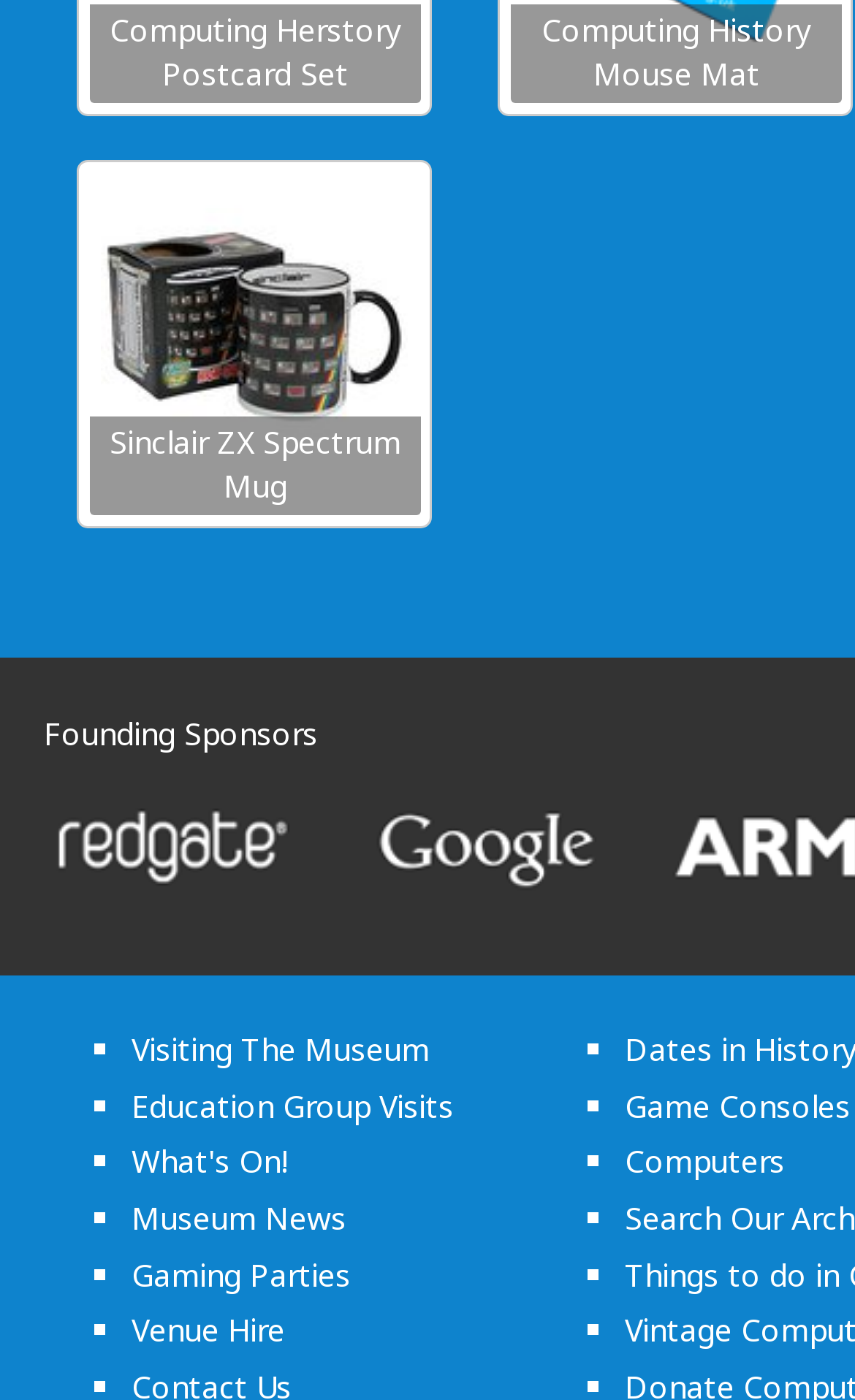Predict the bounding box coordinates for the UI element described as: "Sinclair ZX Spectrum Mug". The coordinates should be four float numbers between 0 and 1, presented as [left, top, right, bottom].

[0.105, 0.298, 0.493, 0.369]